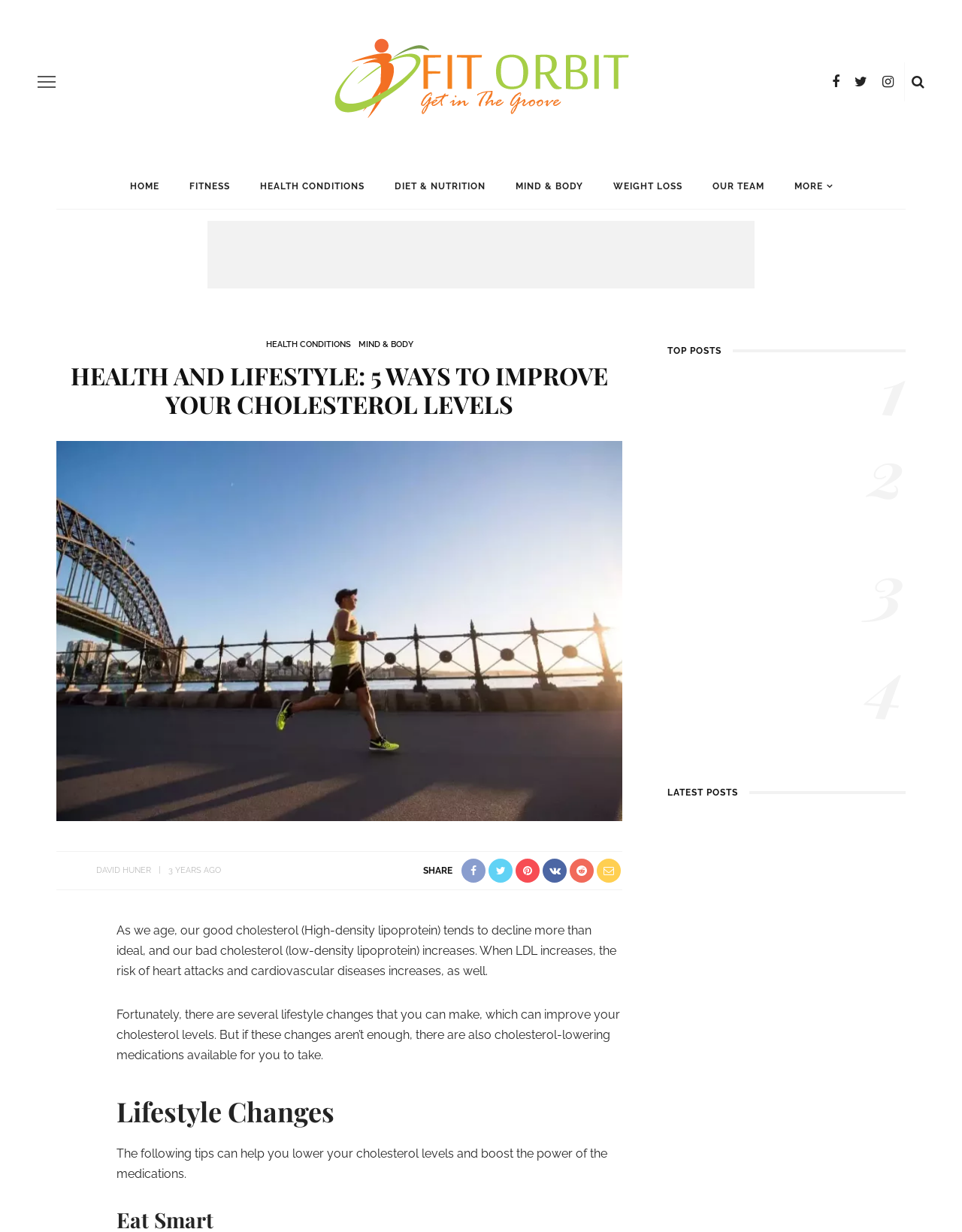Analyze the image and give a detailed response to the question:
How many years ago was the article 'Why Do I Feel Like I’m Going To Die Soon' published?

The publication date of the article 'Why Do I Feel Like I’m Going To Die Soon' is mentioned as '4 YEARS AGO' below the article title, which indicates that the article was published 4 years ago.